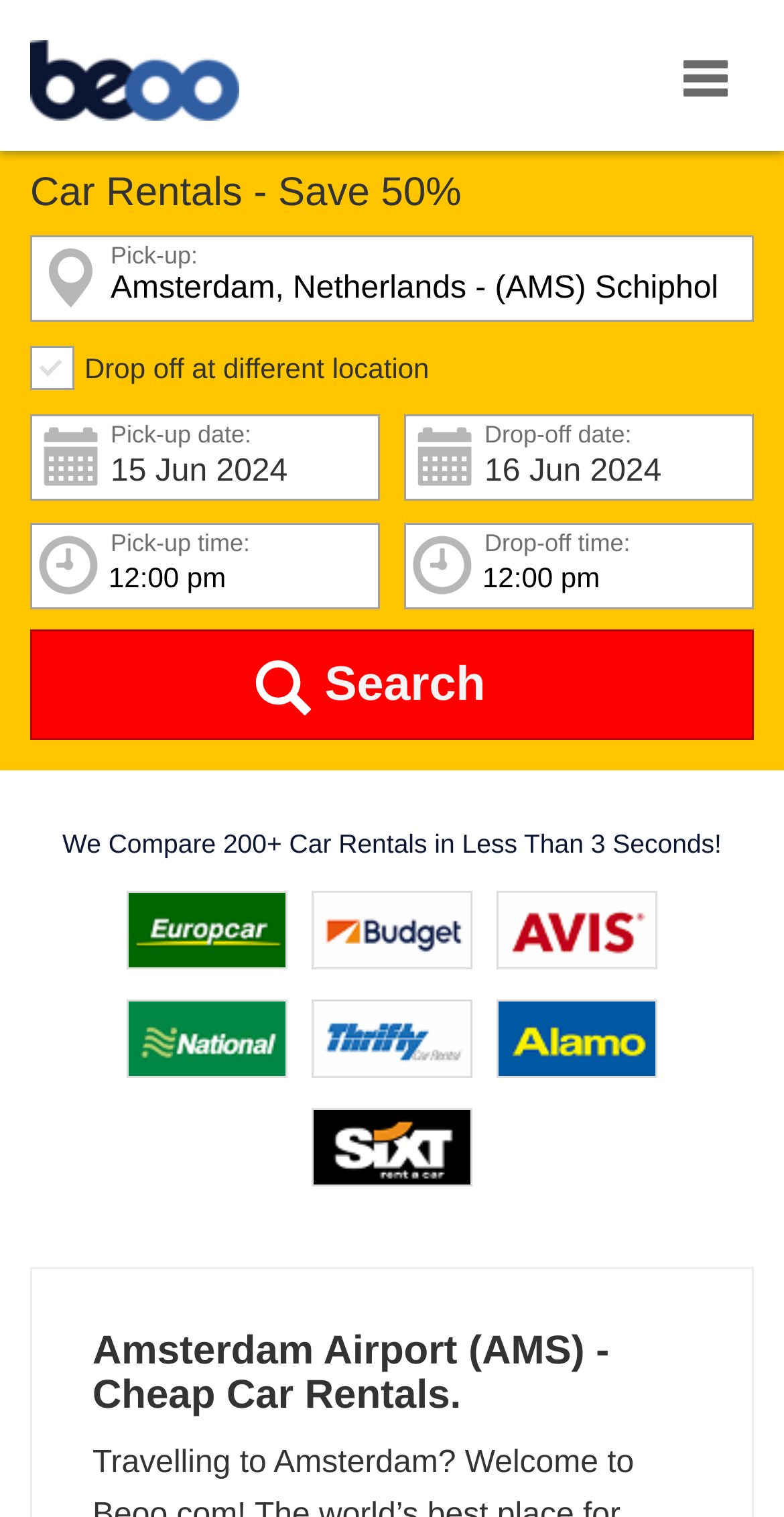Analyze the image and give a detailed response to the question:
What is the purpose of the 'Search' button?

The 'Search' button is likely used to initiate a search for car rentals based on the user's input in the 'Pick-up:' and 'Drop-off:' sections, as well as the specified dates and times.